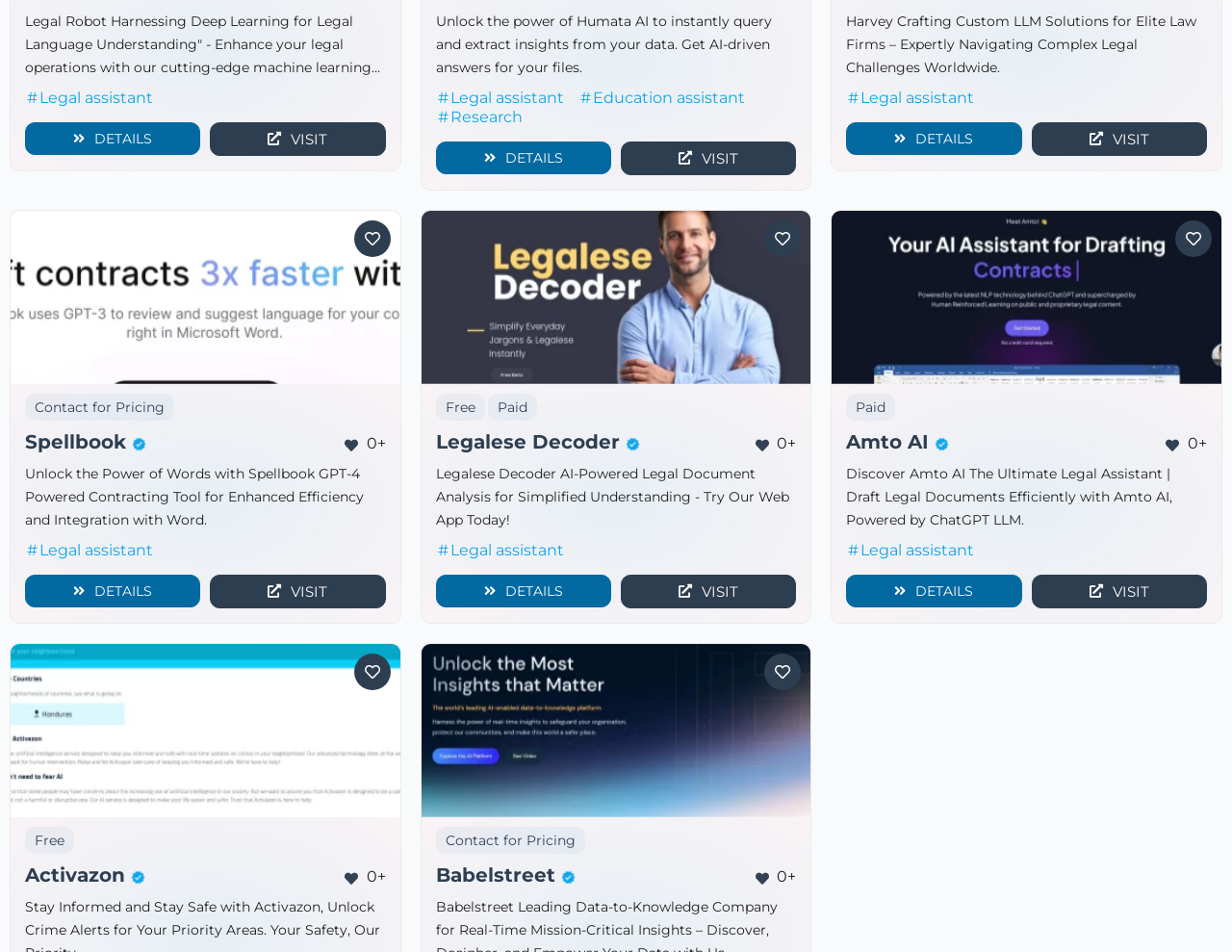What is the purpose of Babelstreet?
Using the image, give a concise answer in the form of a single word or short phrase.

Unknown